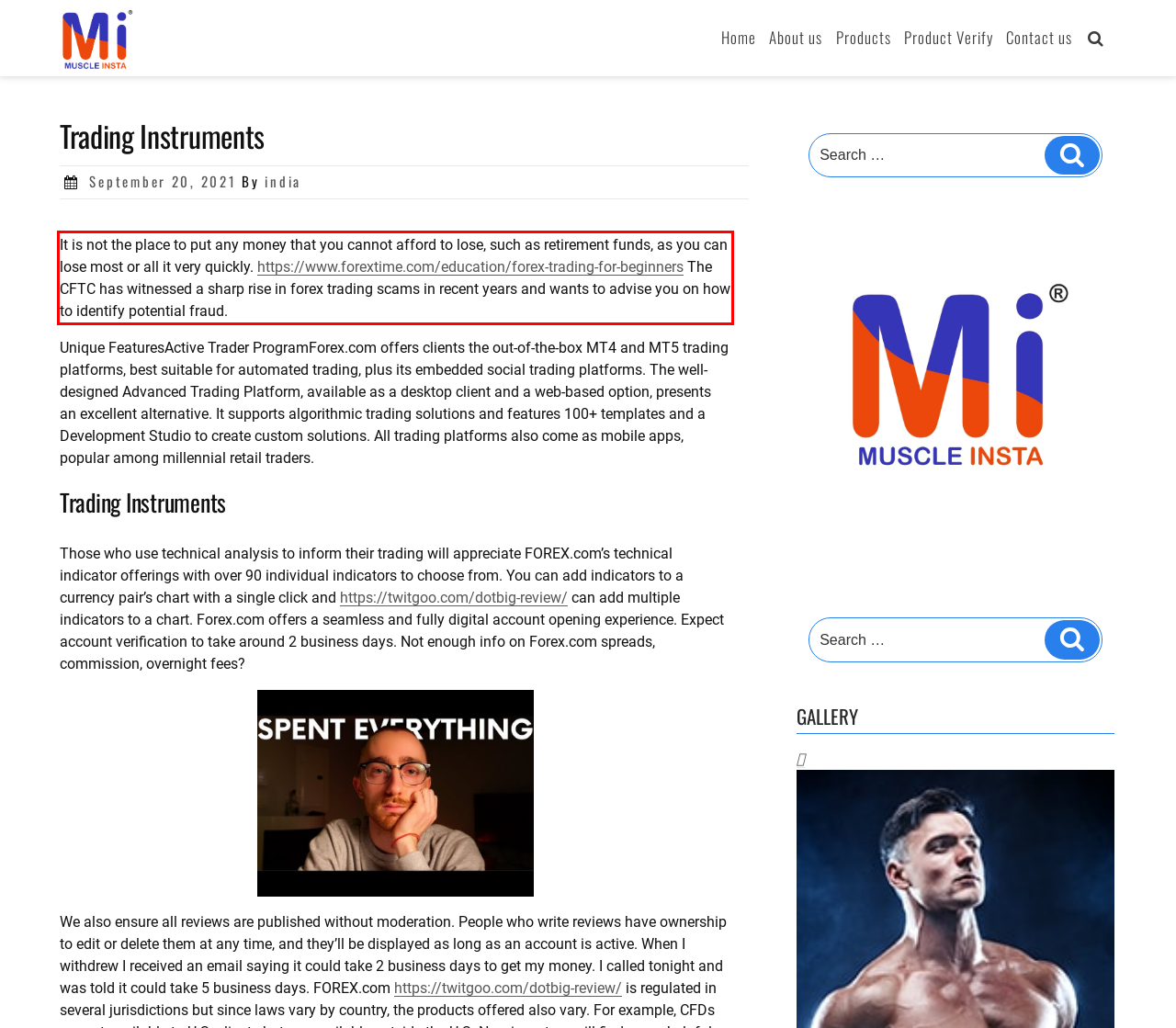Observe the screenshot of the webpage that includes a red rectangle bounding box. Conduct OCR on the content inside this red bounding box and generate the text.

It is not the place to put any money that you cannot afford to lose, such as retirement funds, as you can lose most or all it very quickly. https://www.forextime.com/education/forex-trading-for-beginners The CFTC has witnessed a sharp rise in forex trading scams in recent years and wants to advise you on how to identify potential fraud.